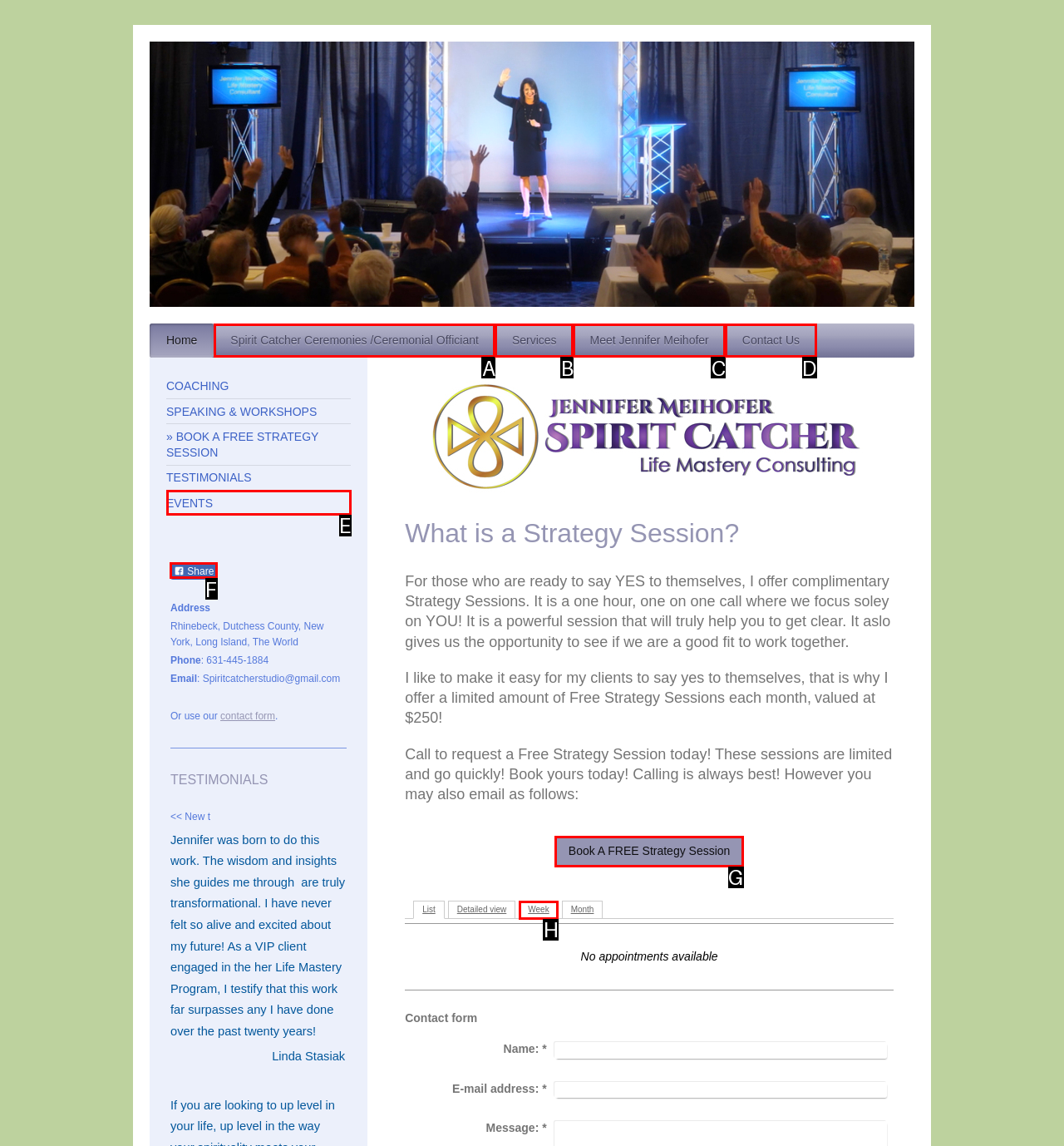Choose the UI element you need to click to carry out the task: Share on social media.
Respond with the corresponding option's letter.

F